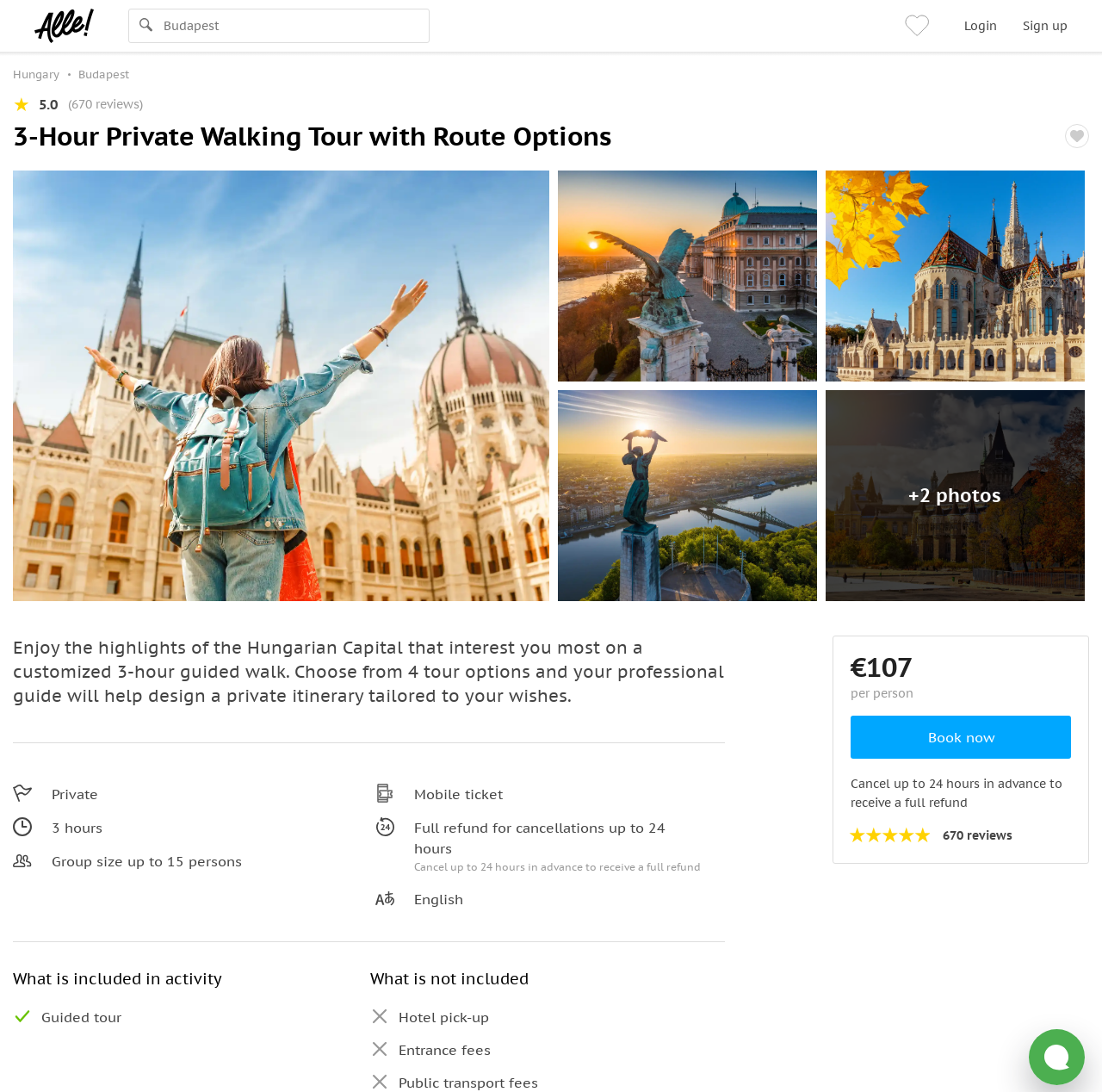Answer the following inquiry with a single word or phrase:
What is the maximum group size for the tour?

15 persons